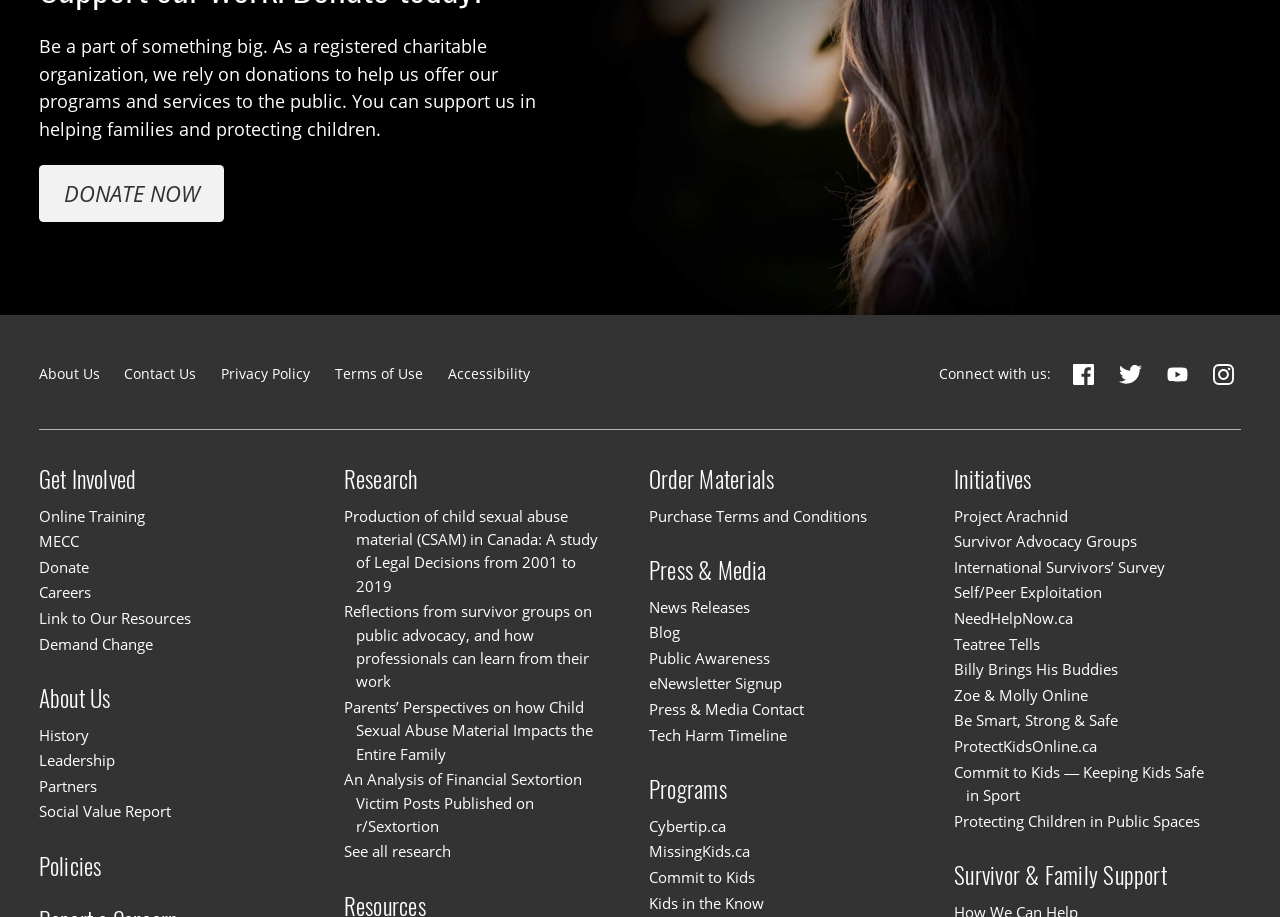Determine the bounding box coordinates (top-left x, top-left y, bottom-right x, bottom-right y) of the UI element described in the following text: Privacy Policy

[0.173, 0.396, 0.242, 0.42]